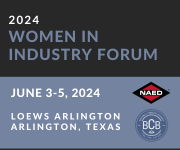What is the location of the 2024 Women in Industry Forum?
Please provide a comprehensive and detailed answer to the question.

The location of the event is mentioned in the caption, which specifies that the 2024 Women in Industry Forum will take place at Loews Arlington in Arlington, Texas.